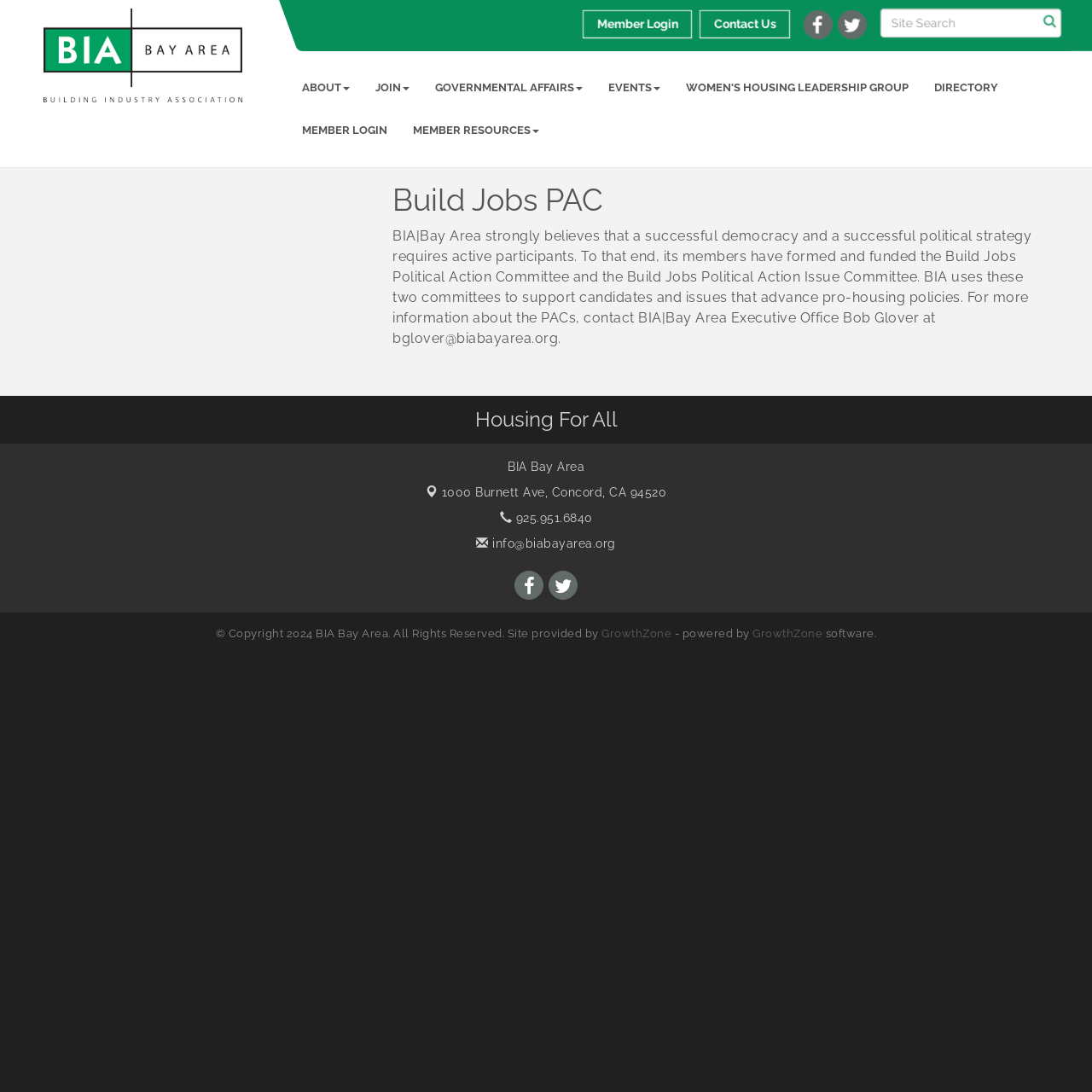Locate the bounding box coordinates of the segment that needs to be clicked to meet this instruction: "Login as a member".

[0.533, 0.009, 0.633, 0.035]